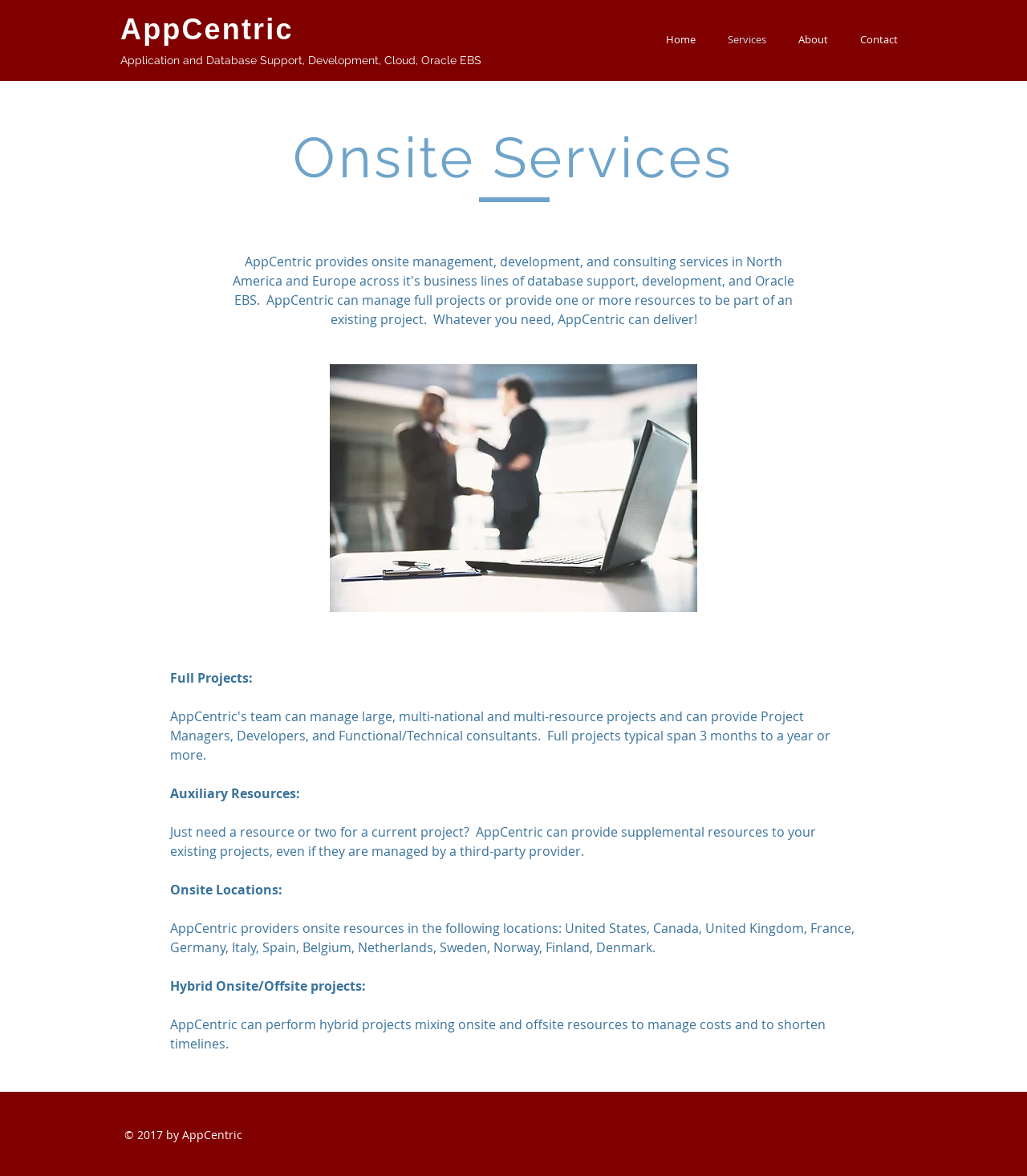Please give a succinct answer using a single word or phrase:
What type of projects can AppCentric perform?

Hybrid Onsite/Offsite projects